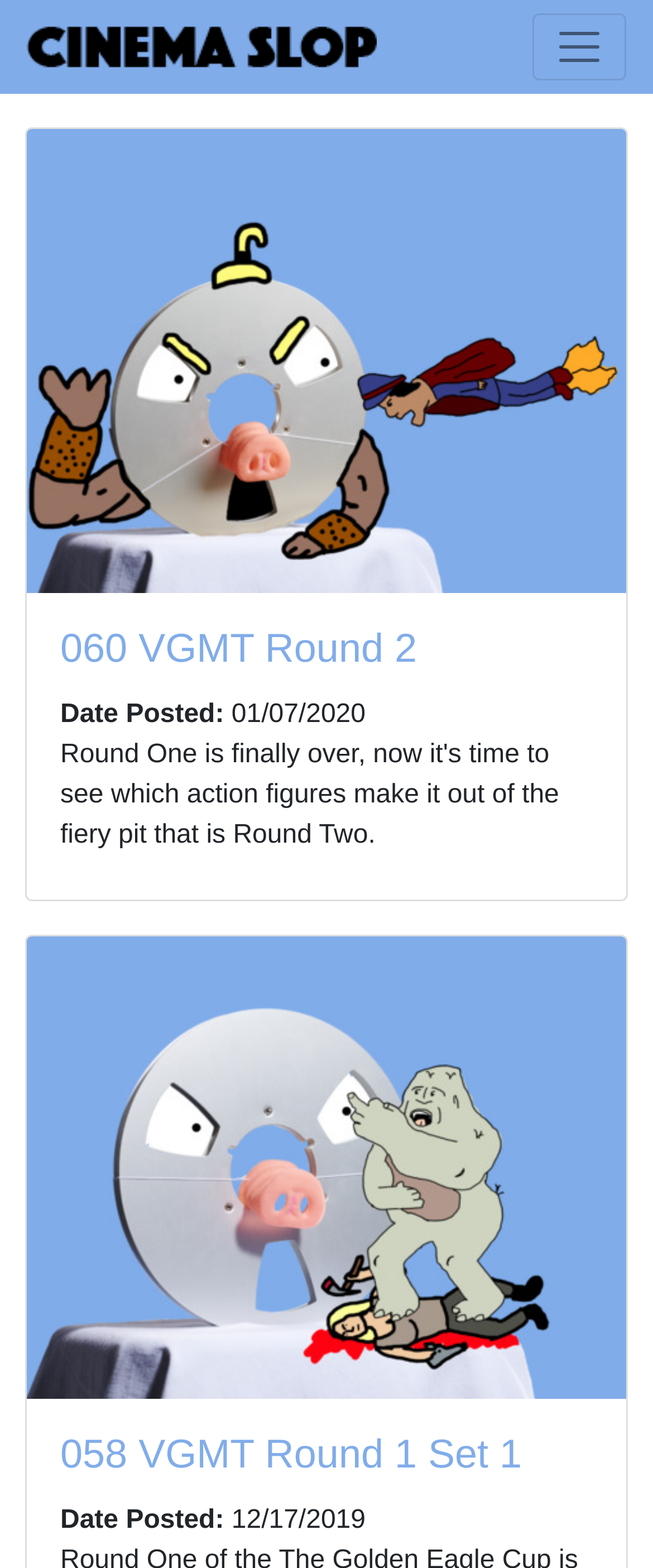Based on the element description: "060 VGMT Round 2", identify the bounding box coordinates for this UI element. The coordinates must be four float numbers between 0 and 1, listed as [left, top, right, bottom].

[0.092, 0.399, 0.908, 0.43]